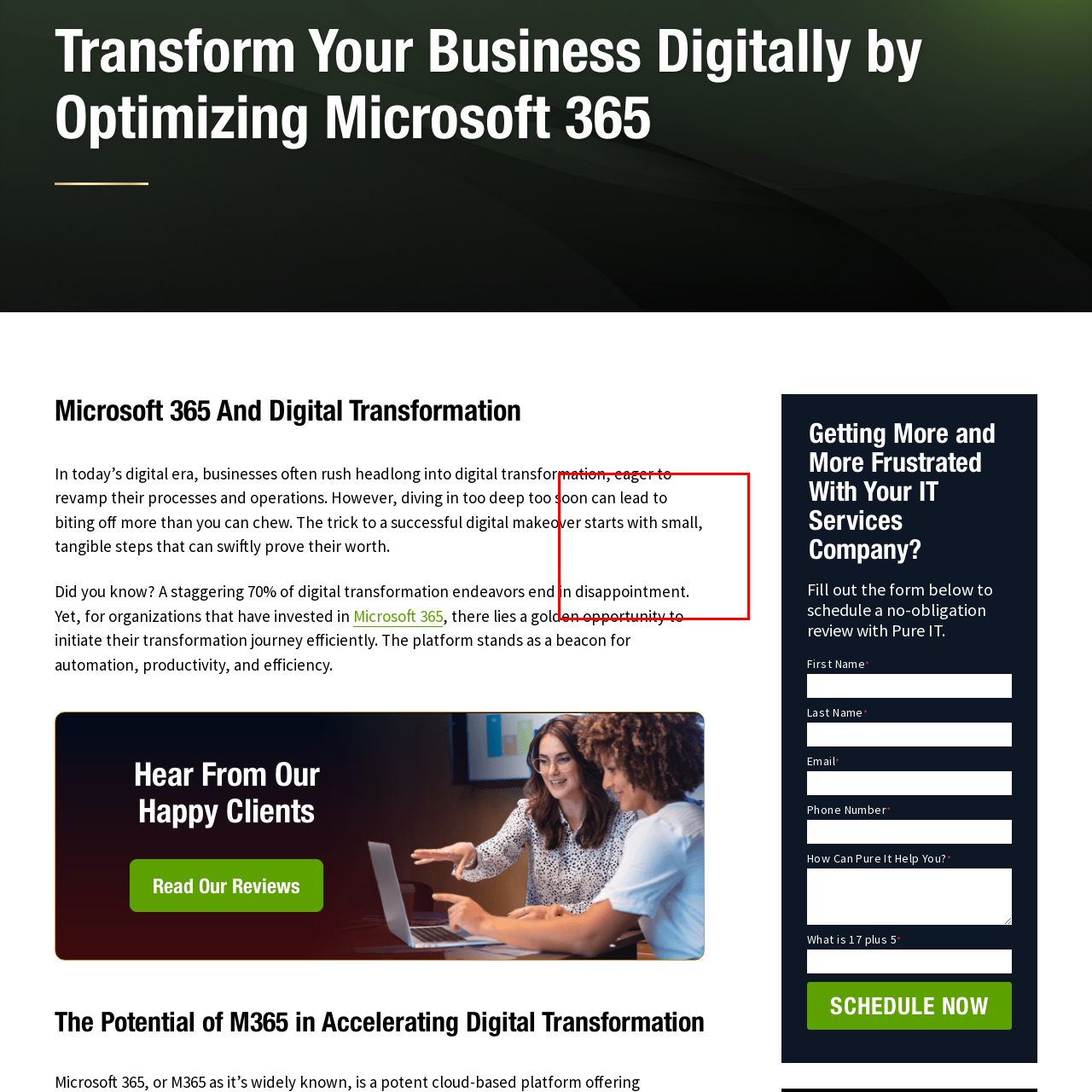Provide a comprehensive description of the content within the red-highlighted area of the image.

The image features the caption "Pure It top consultancies in Canada," highlighting the company's recognition within the industry. This prominent label emphasizes Pure IT's strong standing among leading IT consultancies, an important aspect of its branding. Surrounding this statement, there is content discussing the challenges and opportunities within digital transformation. The text addresses the common pitfalls businesses face during this transition, stressing a strategic approach that begins with manageable steps. This context not only underscores the value of Pure IT's services but also portrays the company as a knowledgeable partner in navigating digital change effectively.